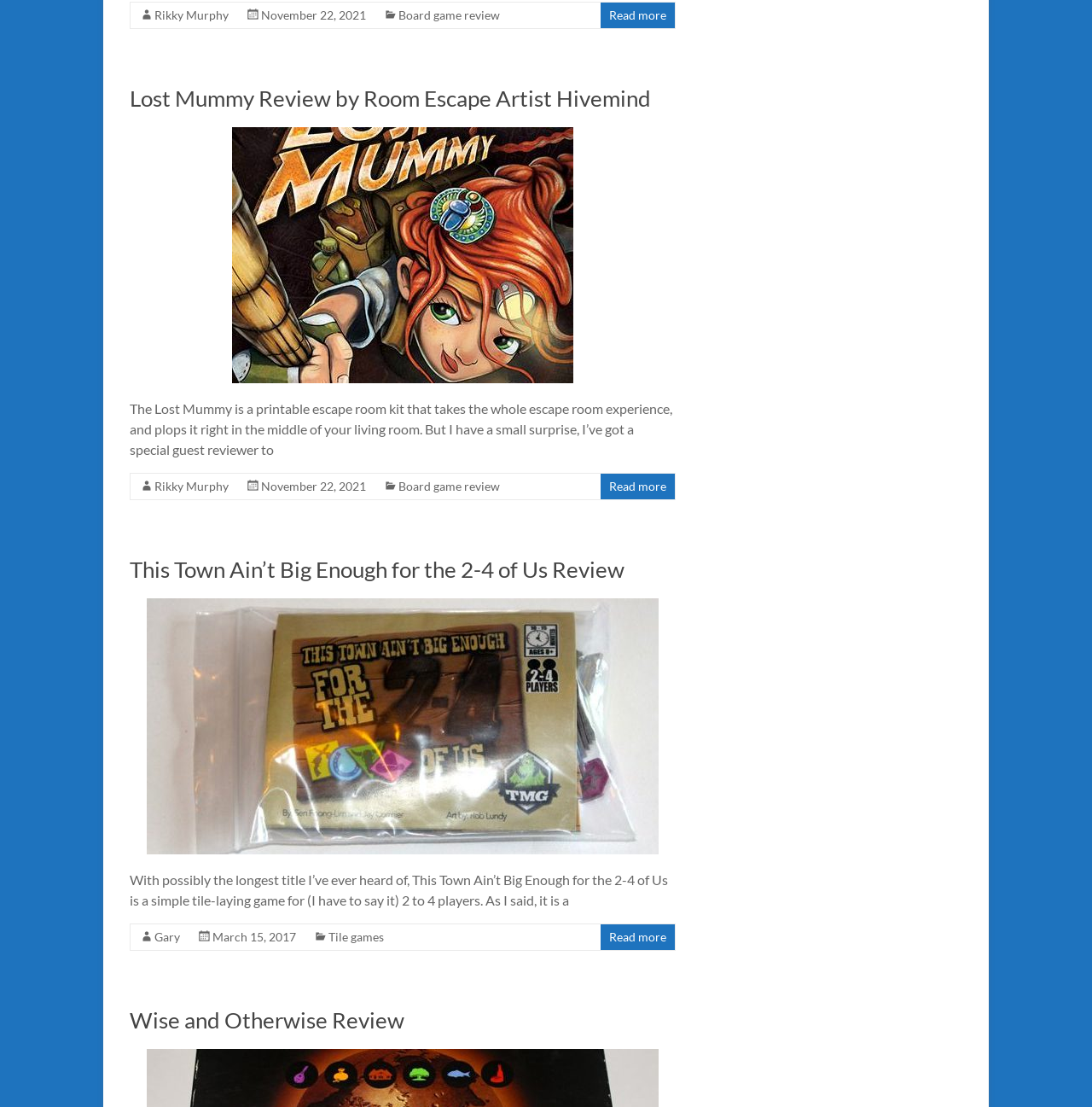What type of game is 'This Town Ain’t Big Enough for the 2-4 of Us'?
Based on the visual details in the image, please answer the question thoroughly.

I found the type of game by reading the static text inside the second article element, which describes 'This Town Ain’t Big Enough for the 2-4 of Us' as a 'simple tile-laying game'.